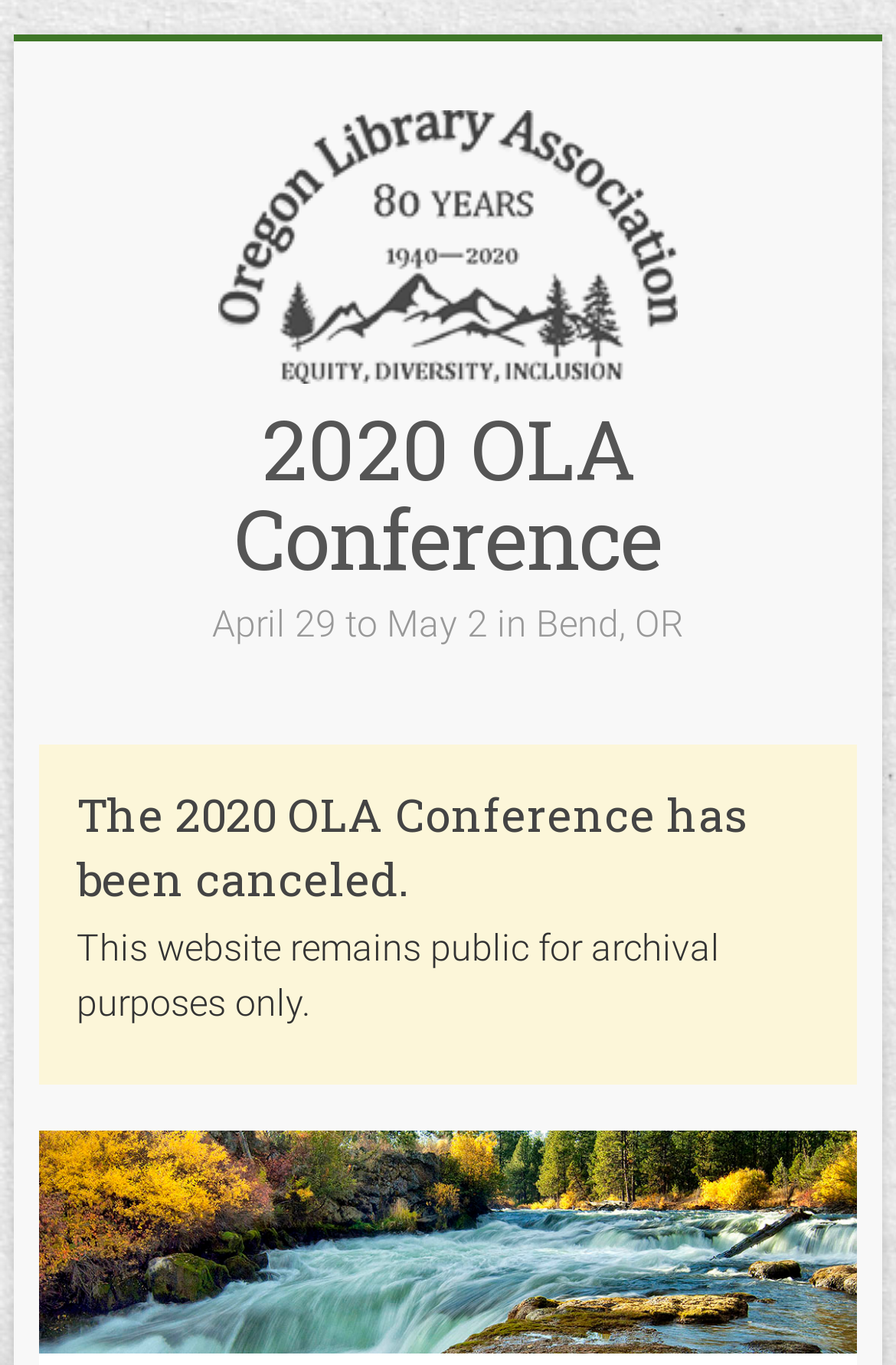Where was the 2020 OLA Conference supposed to take place?
Please answer the question with as much detail and depth as you can.

I found the answer by reading the text 'April 29 to May 2 in Bend, OR' which is located below the main heading '2020 OLA Conference'.